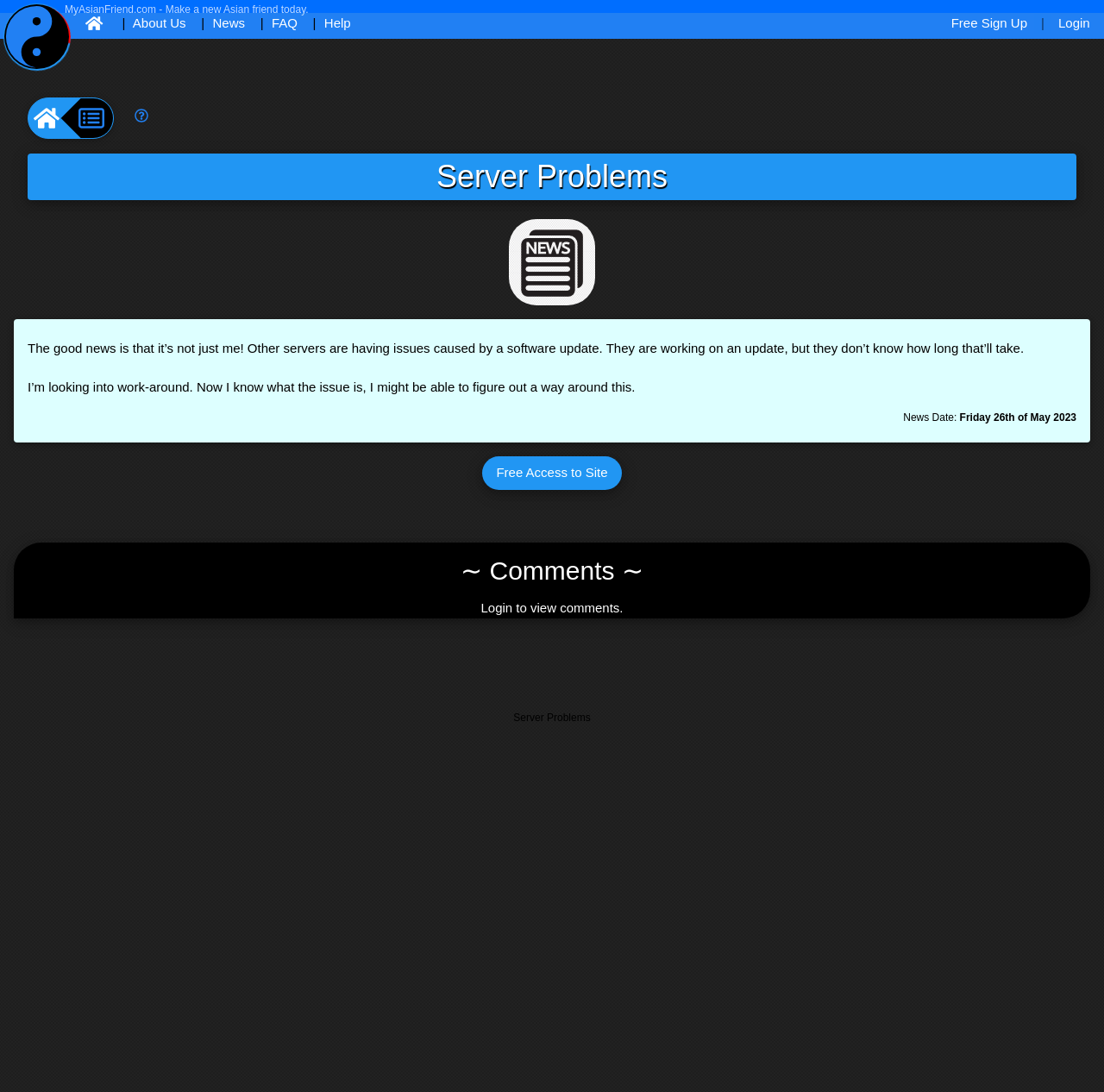Identify the bounding box coordinates for the UI element described as: "Free Access to Site". The coordinates should be provided as four floats between 0 and 1: [left, top, right, bottom].

[0.437, 0.418, 0.563, 0.449]